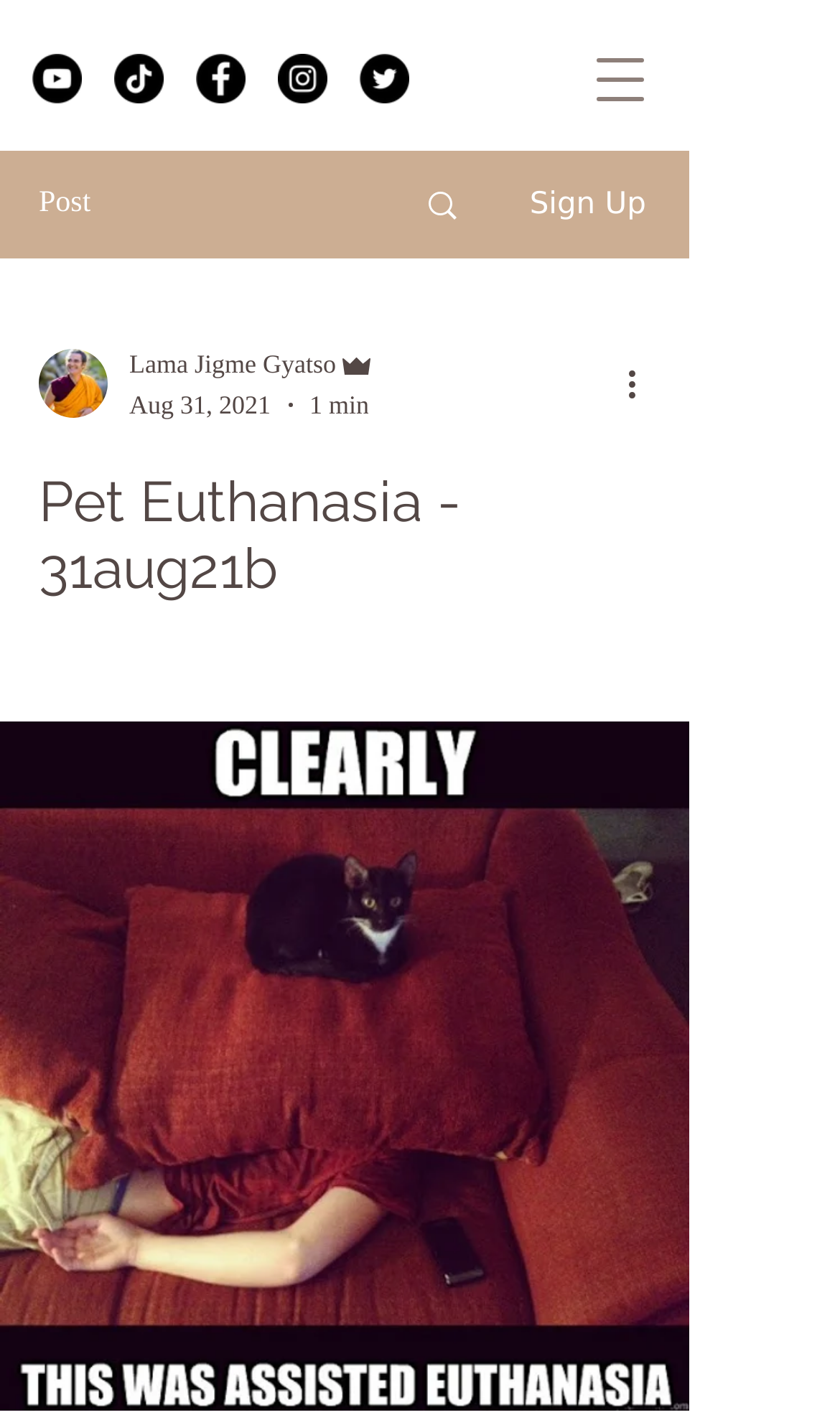Could you highlight the region that needs to be clicked to execute the instruction: "Sign Up"?

[0.63, 0.132, 0.769, 0.156]